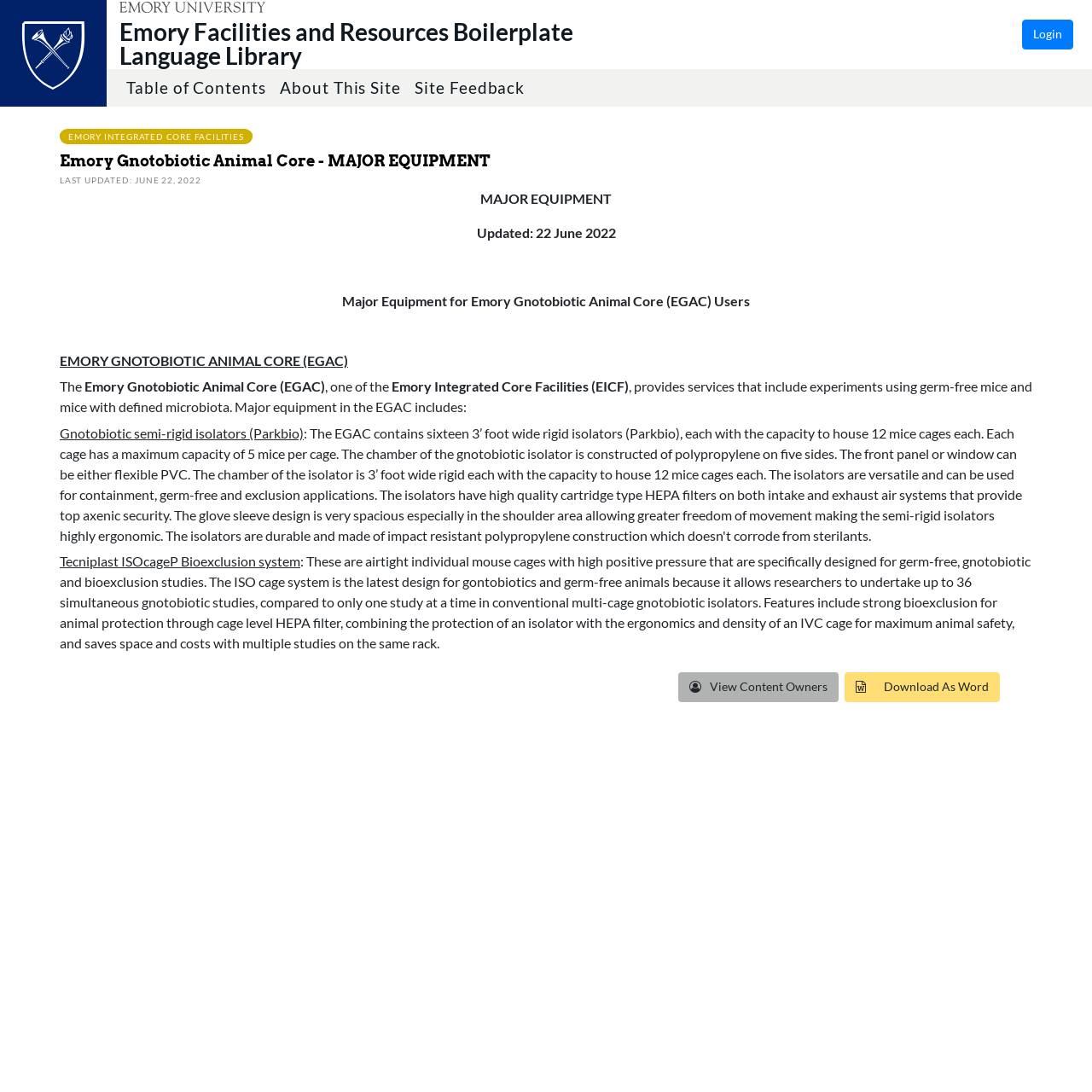How many types of equipment are listed?
Make sure to answer the question with a detailed and comprehensive explanation.

The webpage lists two types of equipment: 'Gnotobiotic semi-rigid isolators (Parkbio)' and 'Tecniplast ISOcageP Bioexclusion system'. These can be found in the static text elements with descriptions of the equipment.